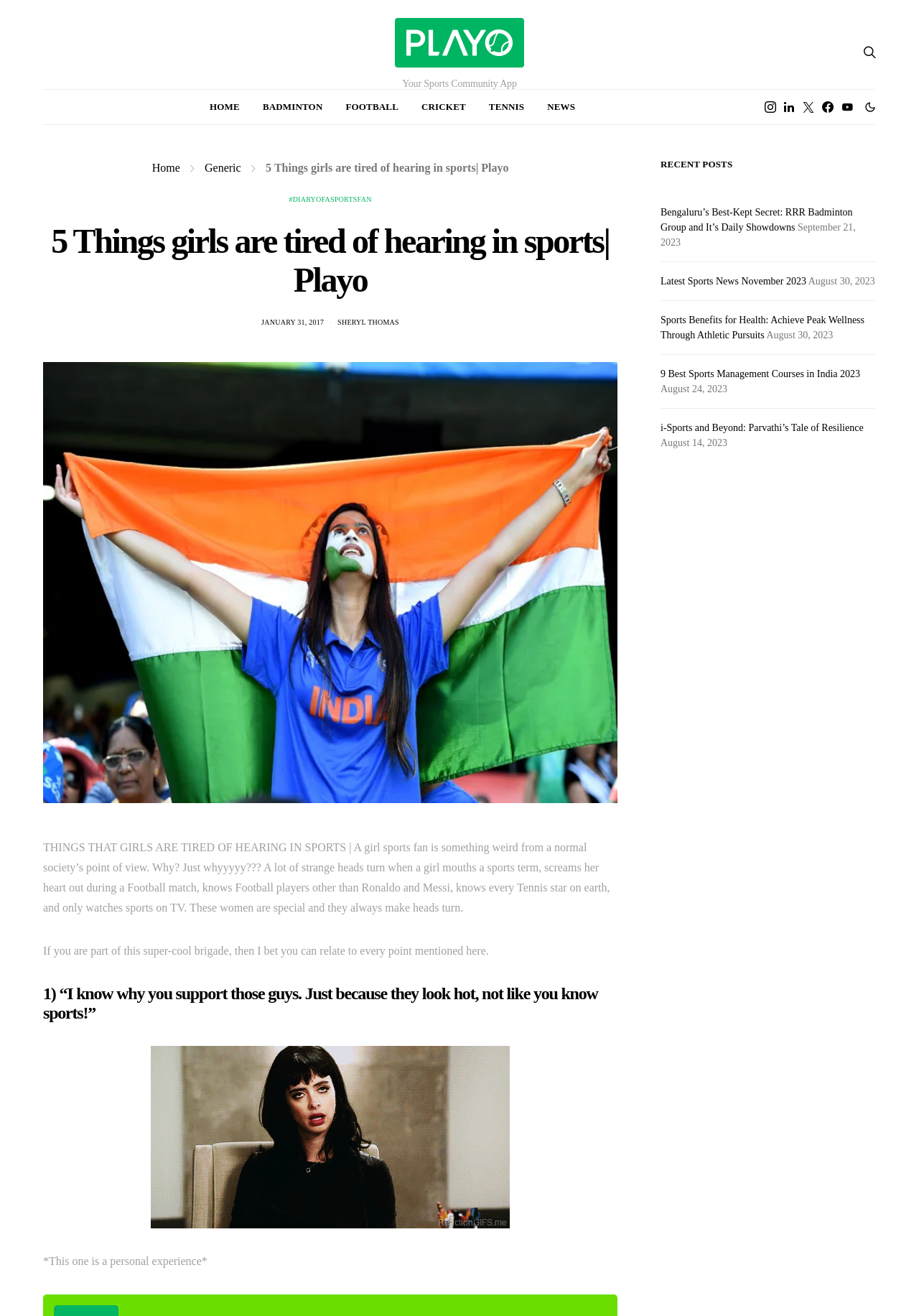Pinpoint the bounding box coordinates for the area that should be clicked to perform the following instruction: "Click on the '5 Things girls are tired of hearing in sports| Playo' heading".

[0.047, 0.169, 0.672, 0.228]